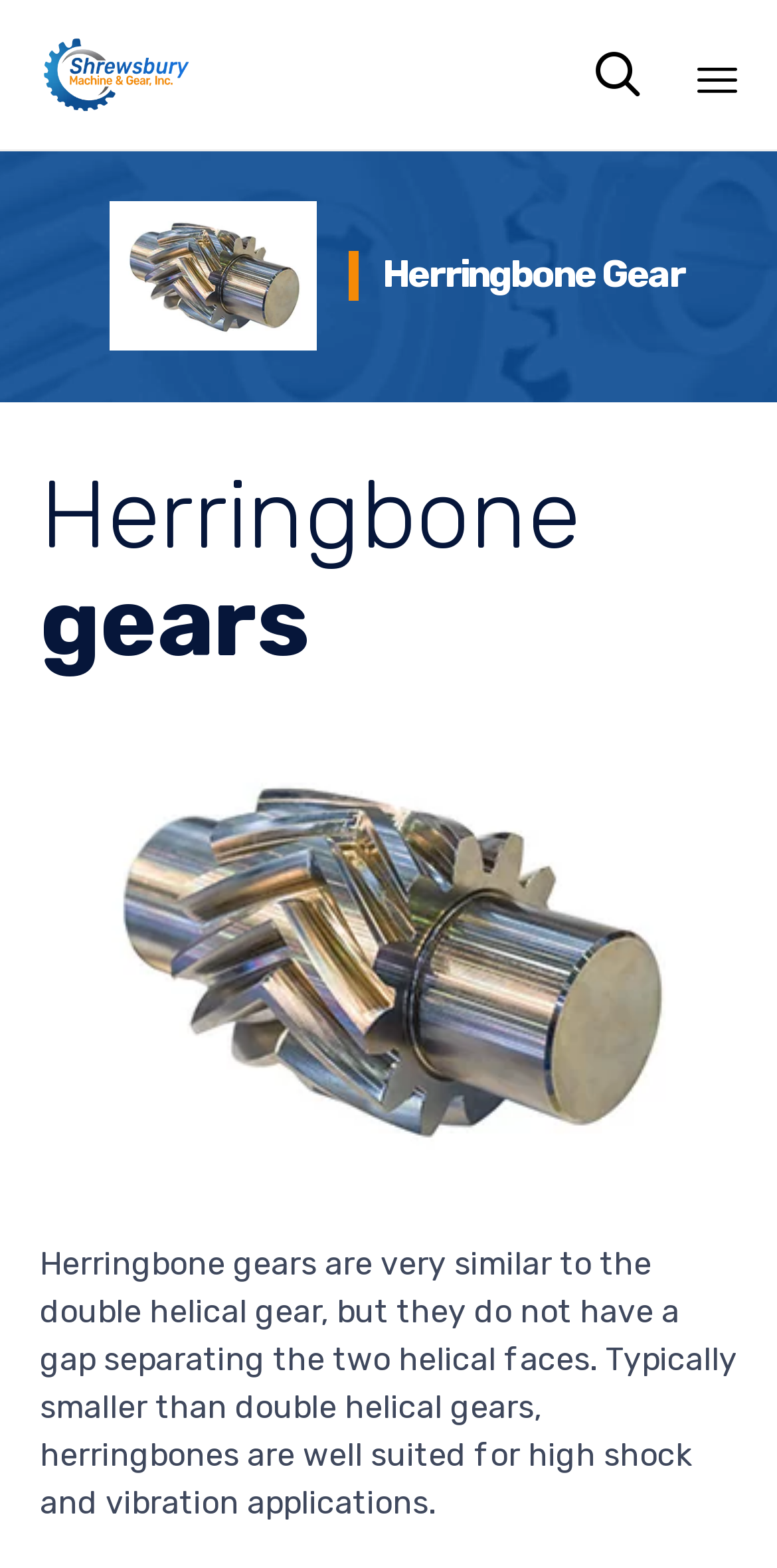Is there an image on the webpage?
Look at the image and construct a detailed response to the question.

There are two images on the webpage, one is the company logo and the other is an image of a herringbone gear, which is located below the heading 'Herringbone gears'.